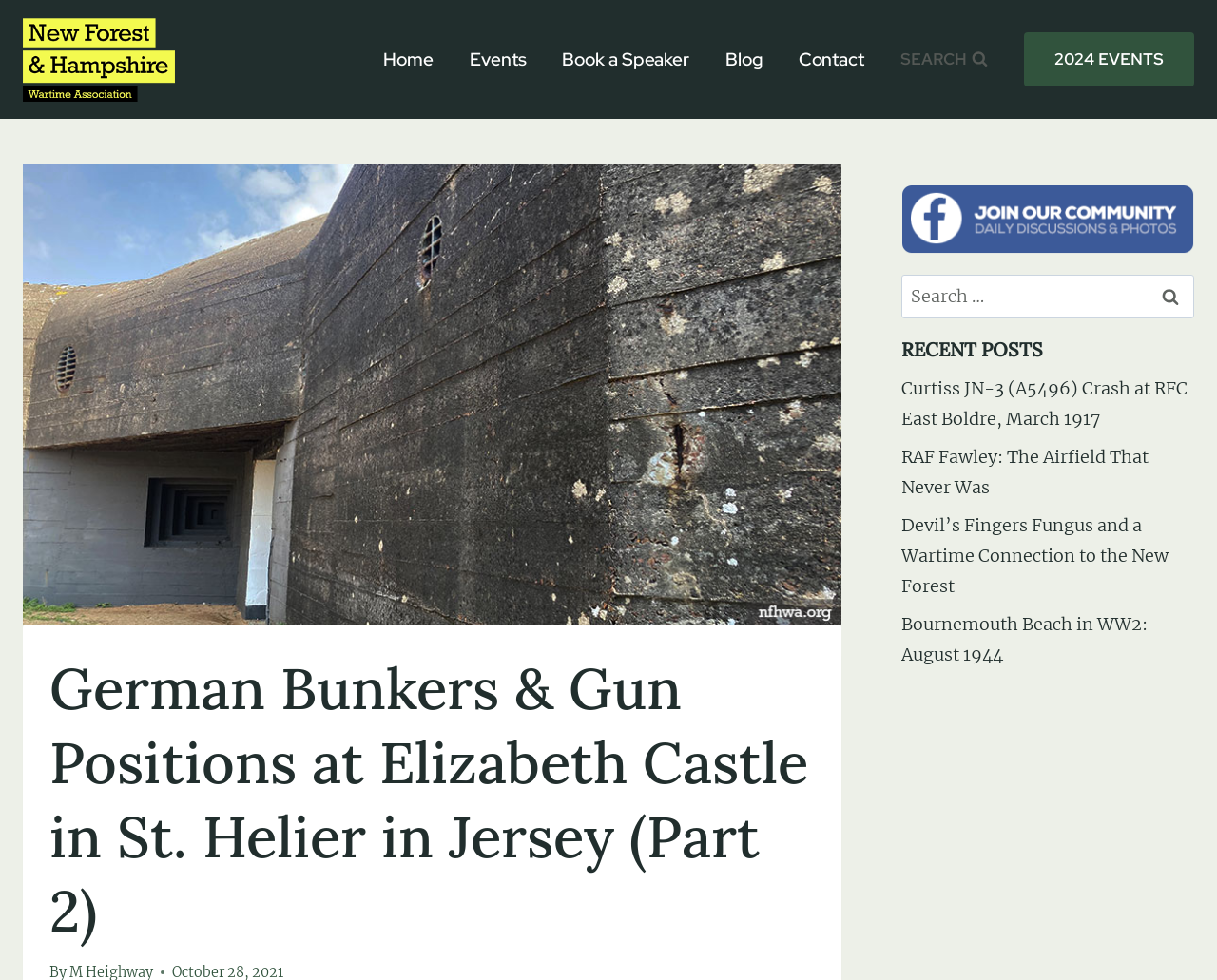Please specify the bounding box coordinates of the region to click in order to perform the following instruction: "Click the 'Search' button".

[0.942, 0.281, 0.981, 0.325]